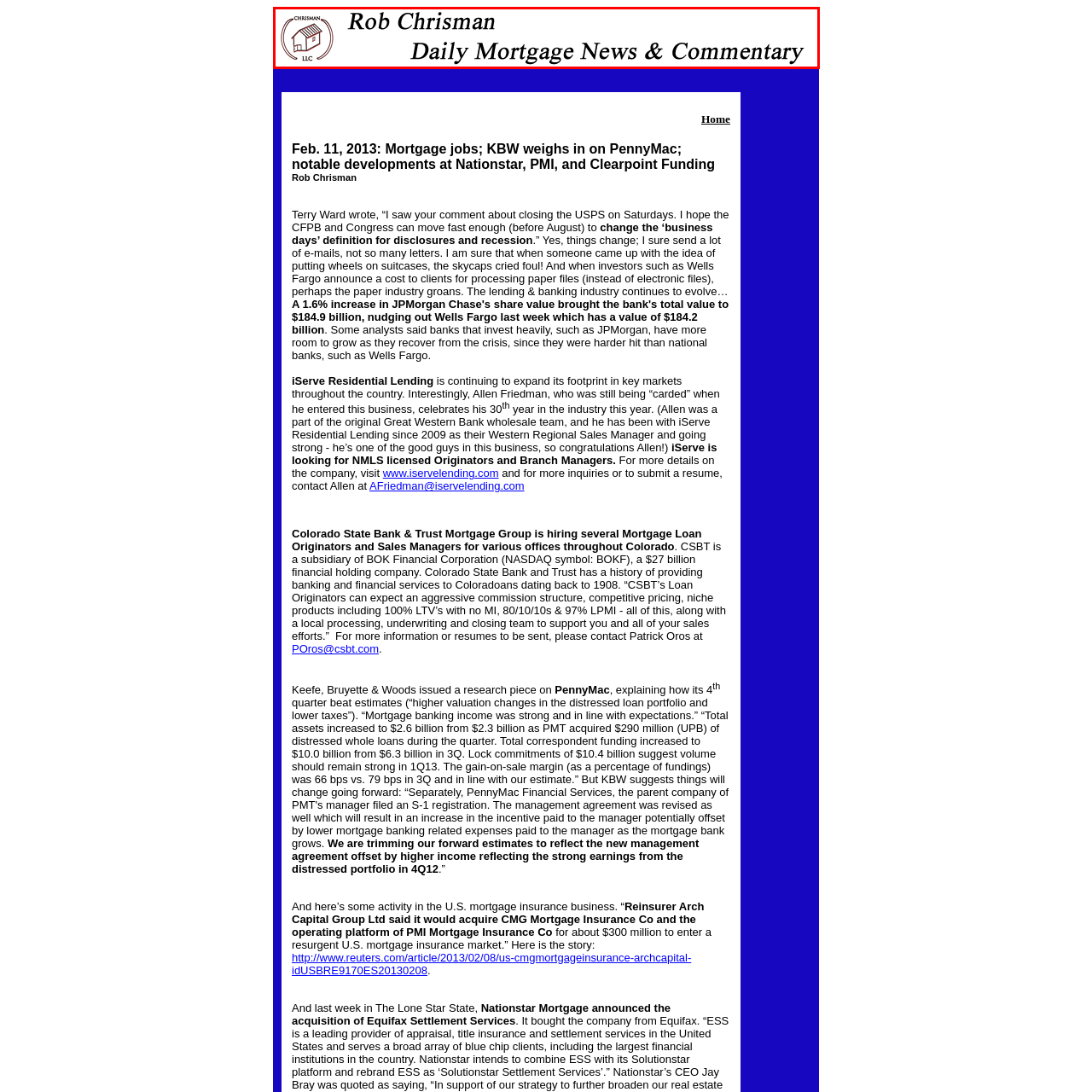What is the focus of the daily updates?
Observe the image marked by the red bounding box and generate a detailed answer to the question.

The subtitle below the name elaborates on the nature of the content, indicating a focus on daily updates and insights within the mortgage industry, which suggests that the daily updates are related to news and trends in the mortgage industry.